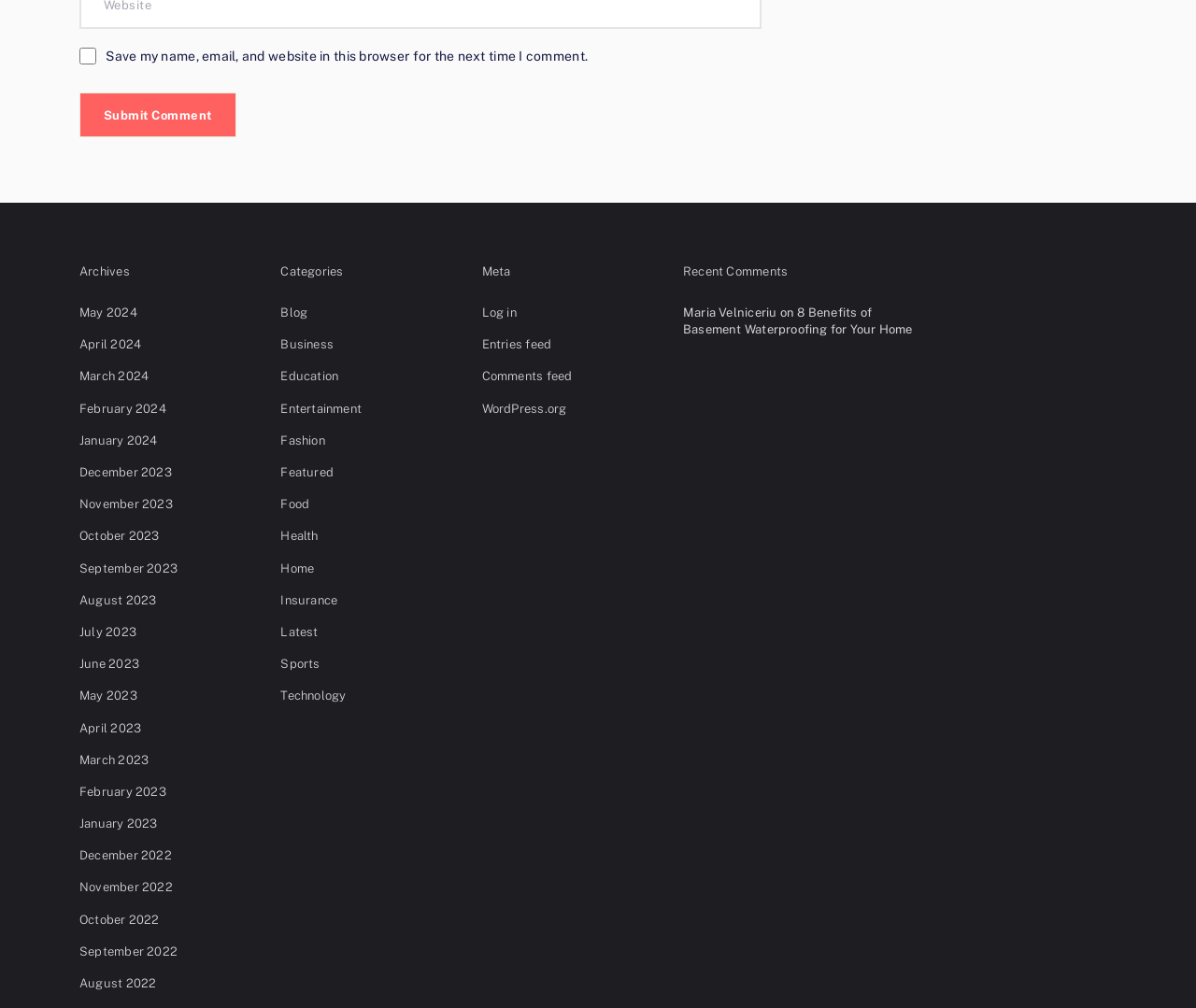Examine the image carefully and respond to the question with a detailed answer: 
How many months are listed under the 'Archives' heading?

The 'Archives' heading has 24 links underneath it, each representing a month from May 2024 to December 2022.